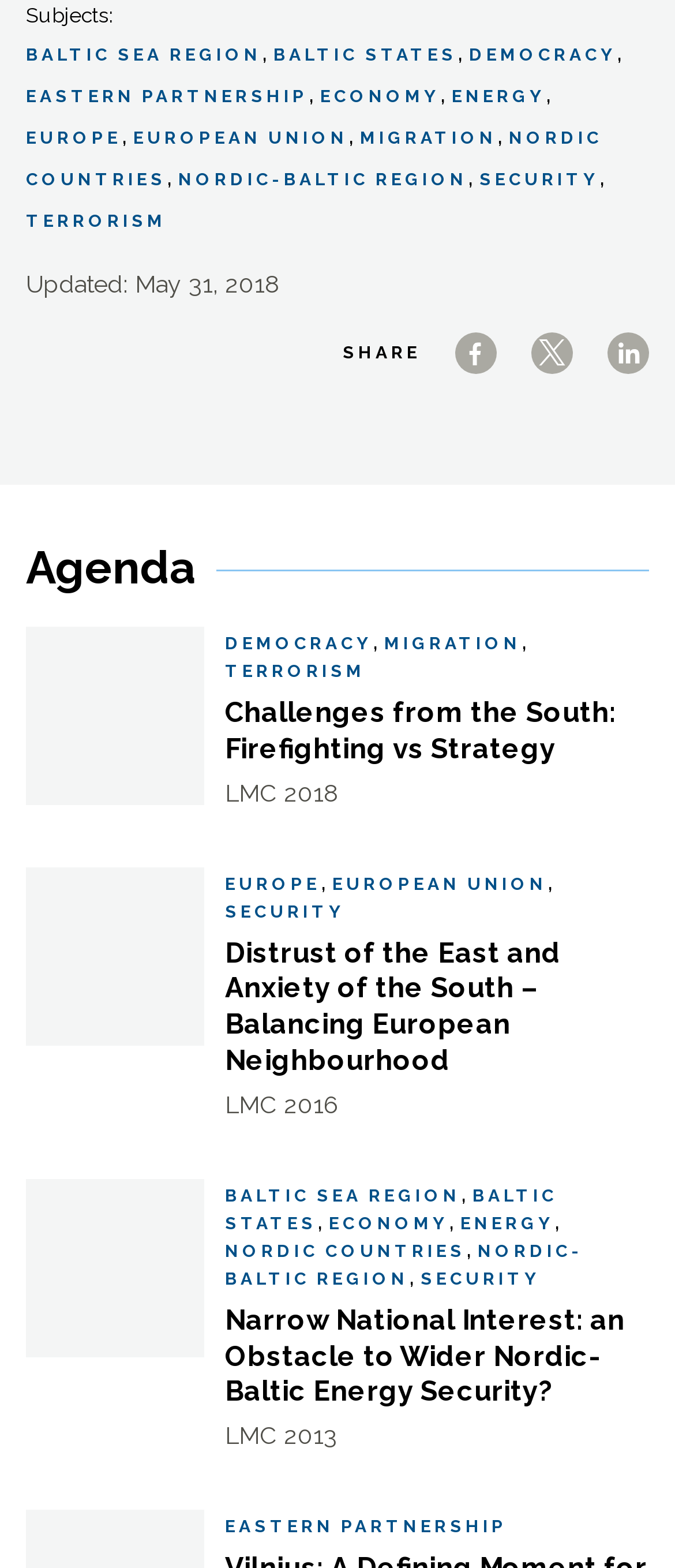Pinpoint the bounding box coordinates of the clickable area necessary to execute the following instruction: "Check social media on Facebook". The coordinates should be given as four float numbers between 0 and 1, namely [left, top, right, bottom].

None